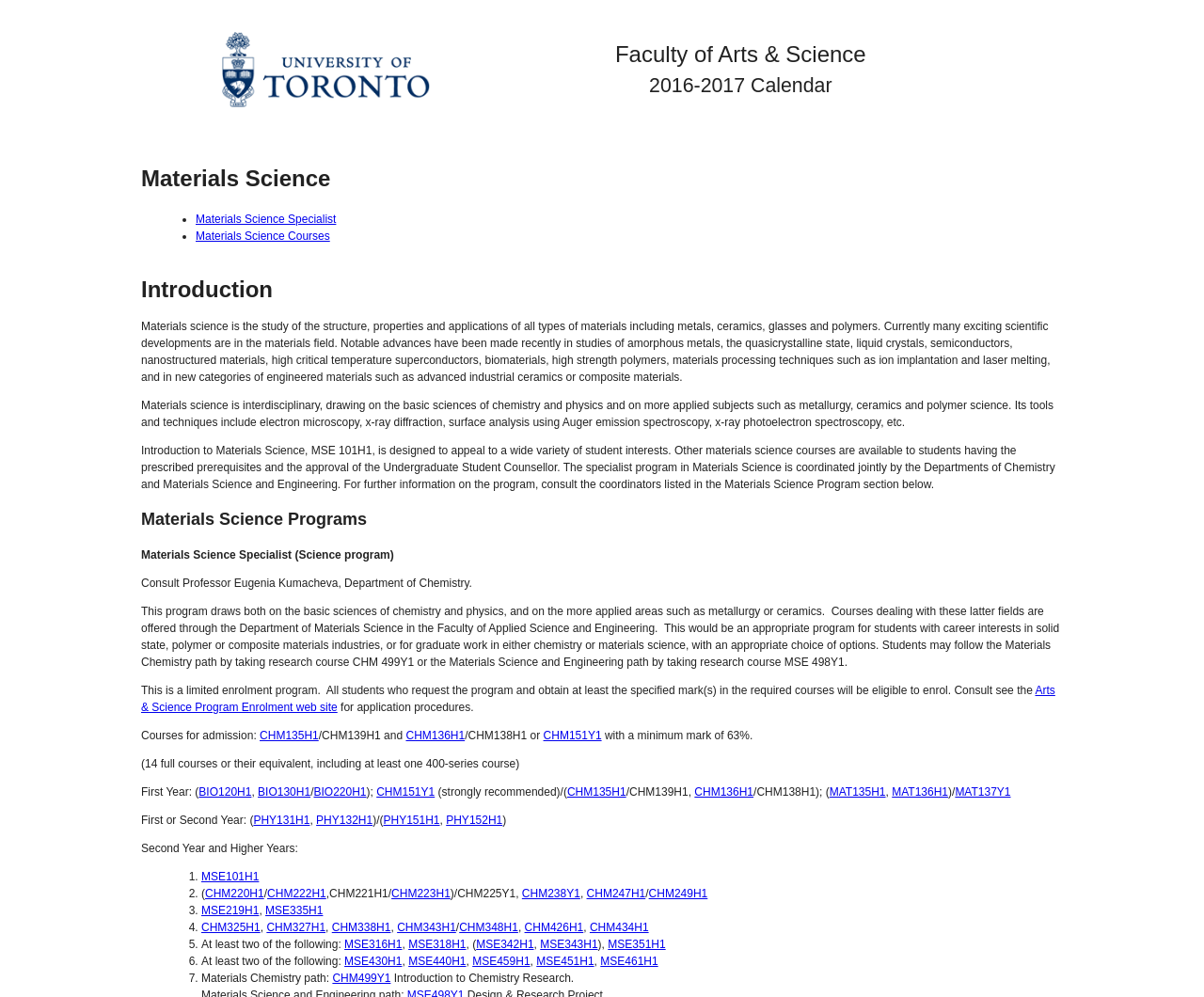Please find the bounding box coordinates of the clickable region needed to complete the following instruction: "View Materials Science Specialist". The bounding box coordinates must consist of four float numbers between 0 and 1, i.e., [left, top, right, bottom].

[0.162, 0.213, 0.279, 0.227]